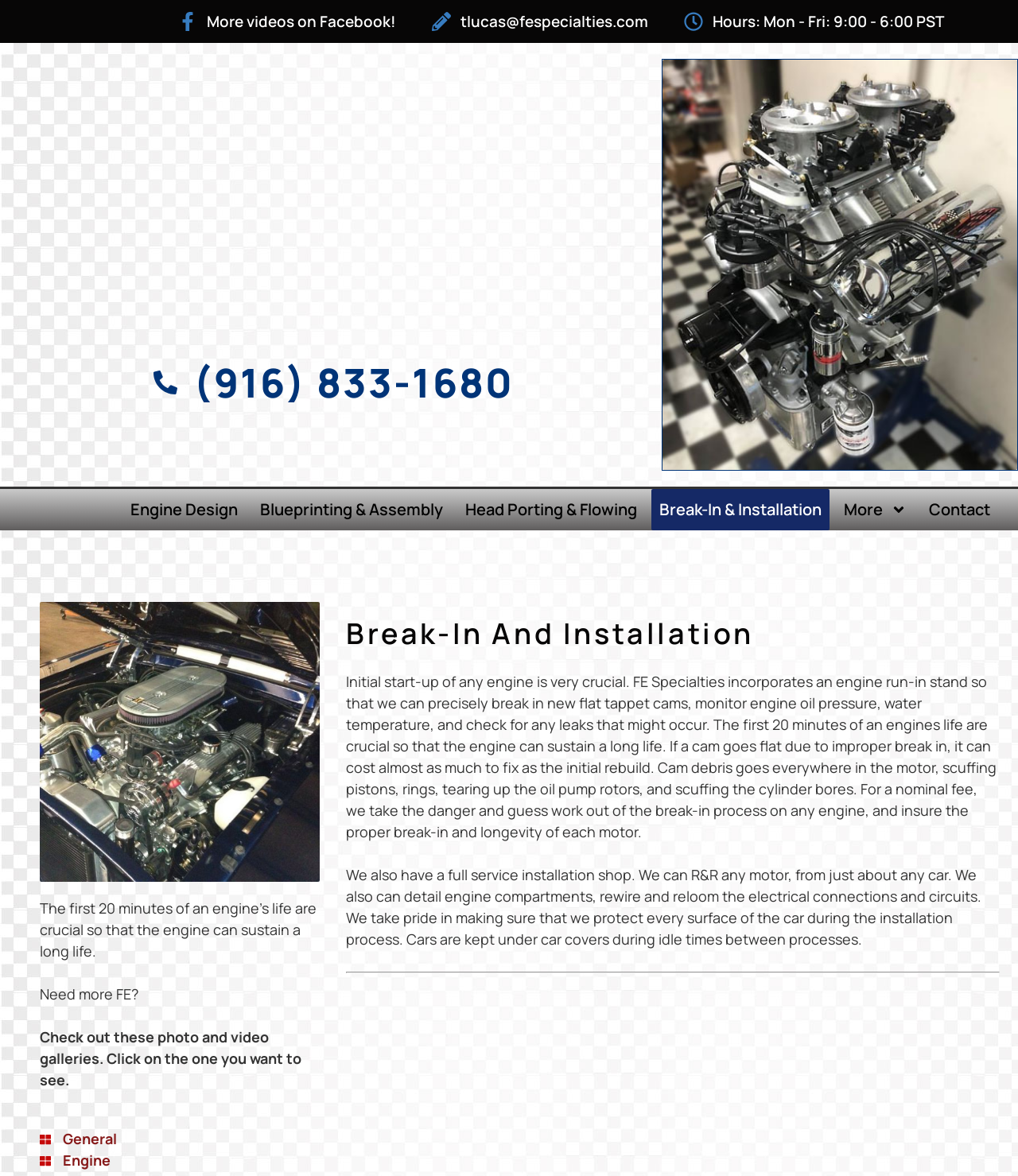Refer to the image and offer a detailed explanation in response to the question: What is the purpose of the engine run-in stand?

According to the webpage, FE Specialties incorporates an engine run-in stand to precisely break in new flat tappet cams, monitor engine oil pressure, water temperature, and check for any leaks that might occur. This is mentioned in the StaticText element with the text 'Initial start-up of any engine is very crucial...' located at the coordinates [0.34, 0.572, 0.979, 0.716].